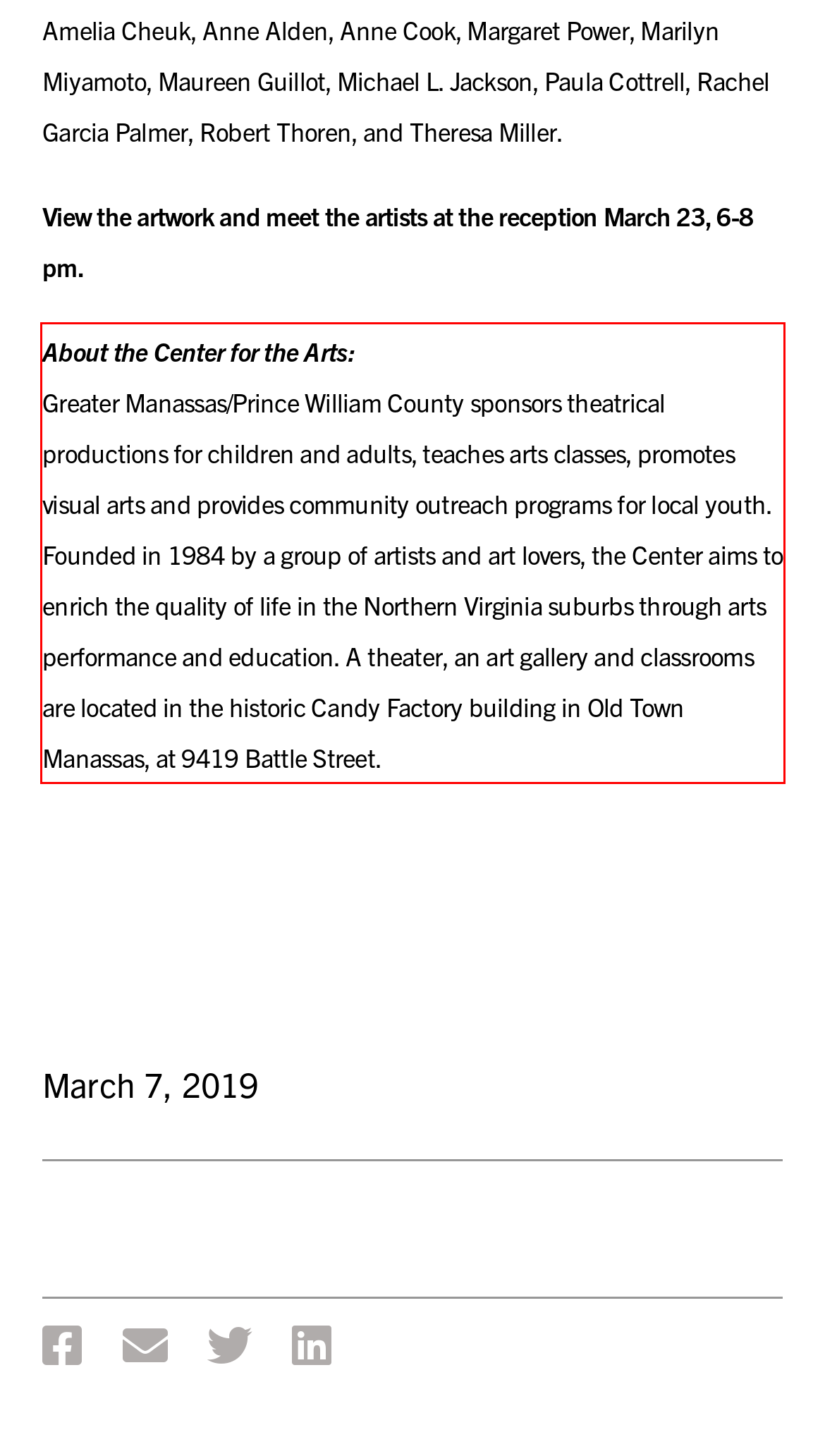Identify the text within the red bounding box on the webpage screenshot and generate the extracted text content.

About the Center for the Arts: Greater Manassas/Prince William County sponsors theatrical productions for children and adults, teaches arts classes, promotes visual arts and provides community outreach programs for local youth. Founded in 1984 by a group of artists and art lovers, the Center aims to enrich the quality of life in the Northern Virginia suburbs through arts performance and education. A theater, an art gallery and classrooms are located in the historic Candy Factory building in Old Town Manassas, at 9419 Battle Street.